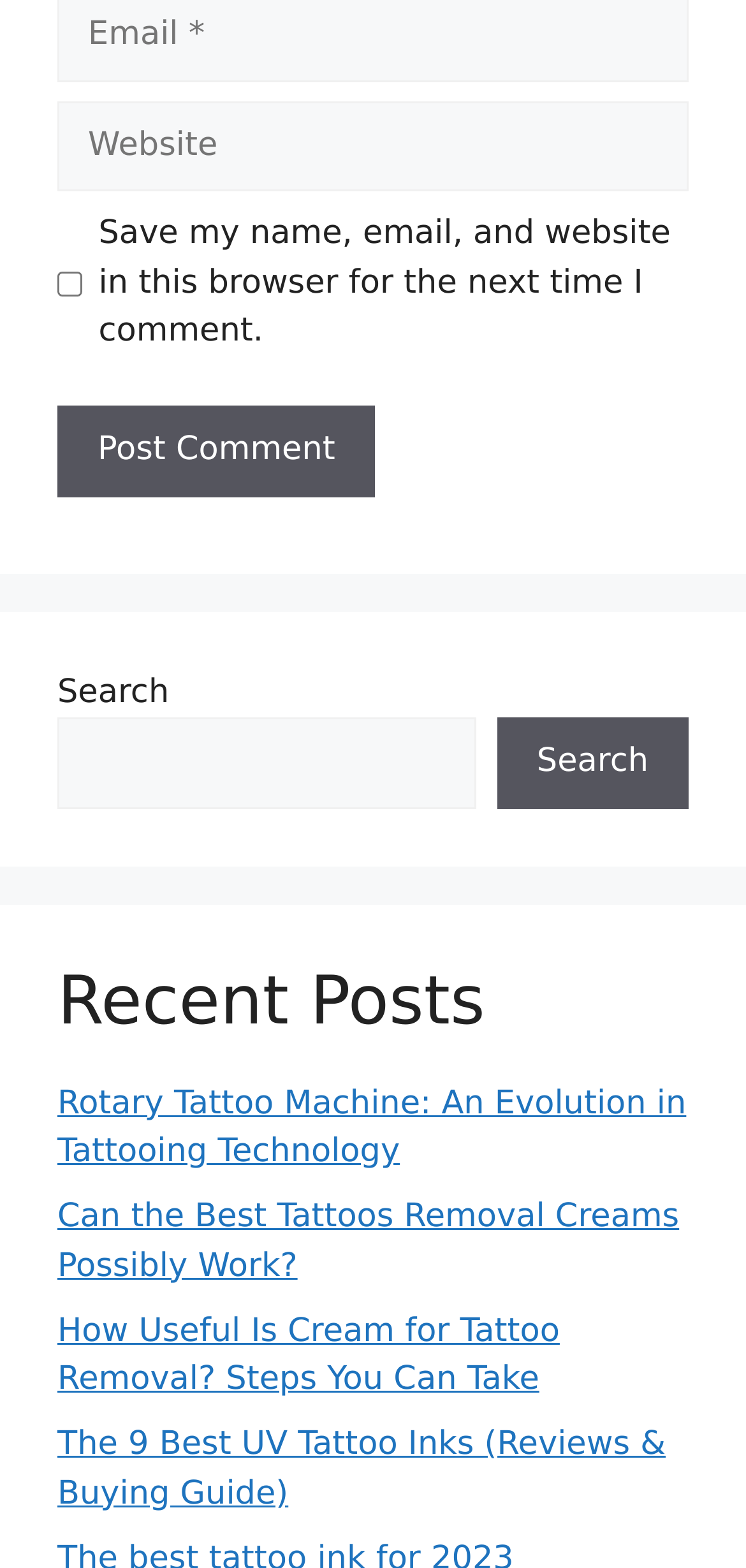Determine the bounding box coordinates of the area to click in order to meet this instruction: "check save my name and email".

[0.077, 0.173, 0.11, 0.189]